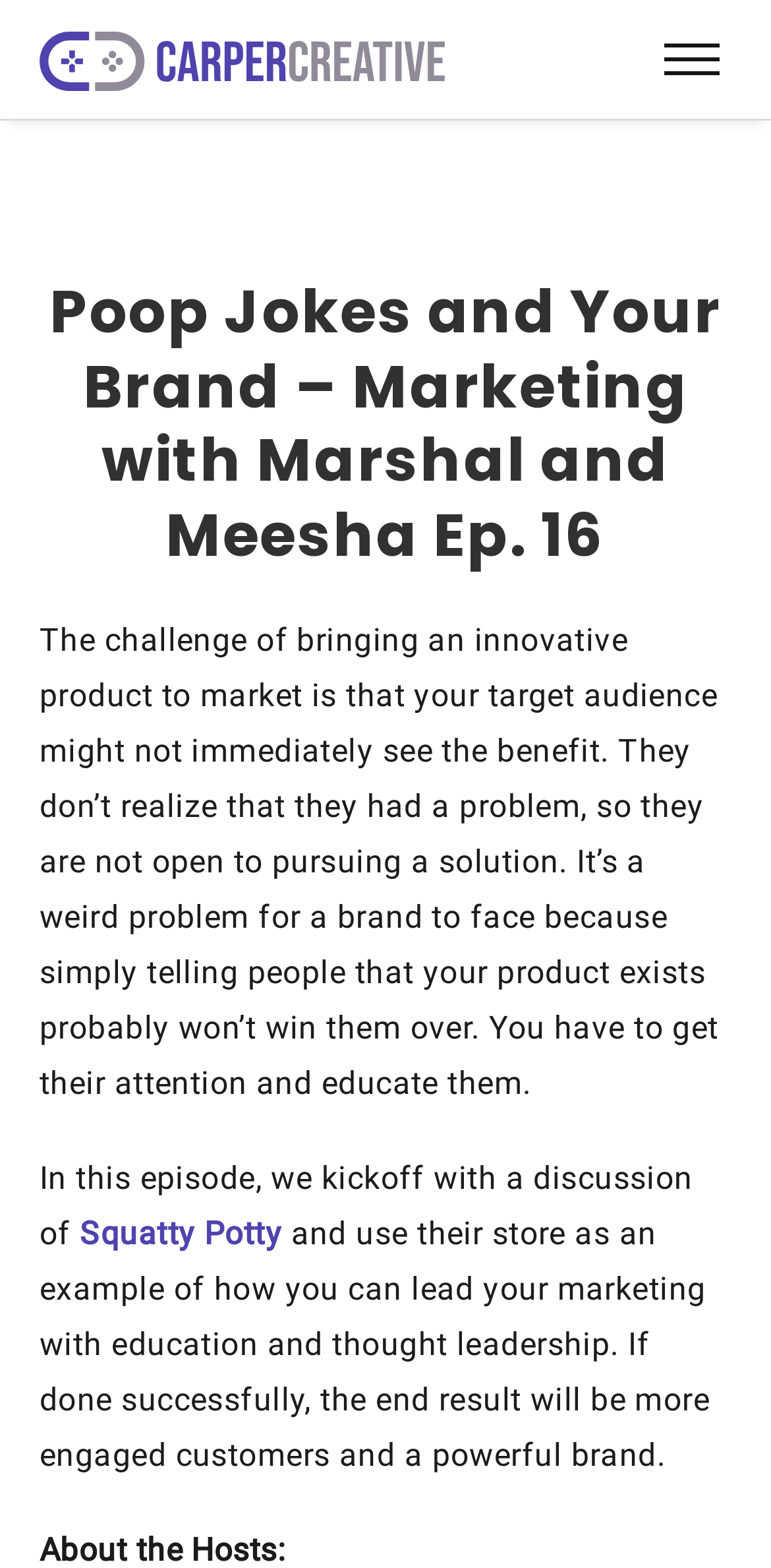Respond to the question below with a concise word or phrase:
What is the role of education in marketing?

To get attention and educate